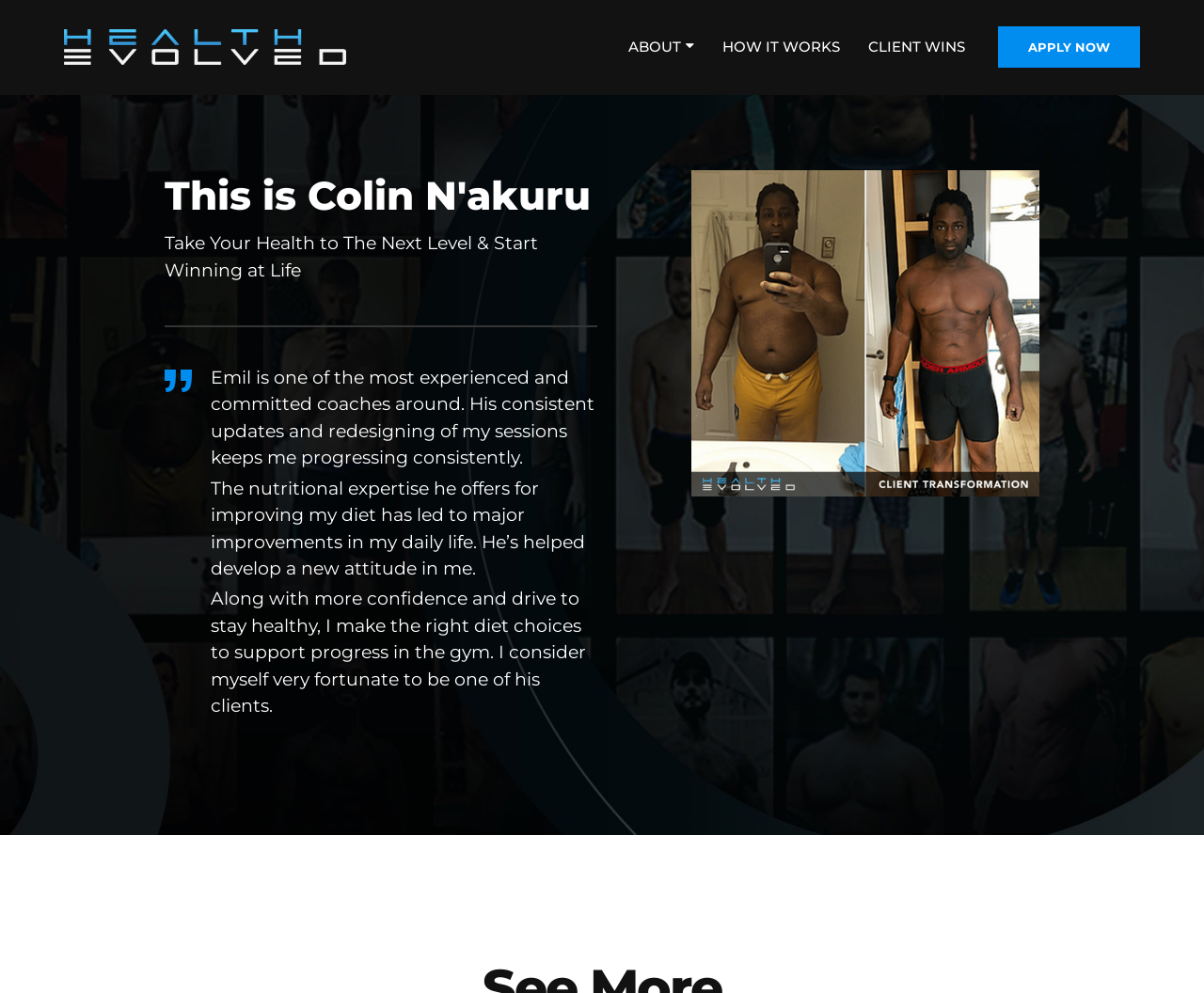What is the name of the person in the before and after training image?
Look at the image and respond with a one-word or short phrase answer.

Colin N'akuru